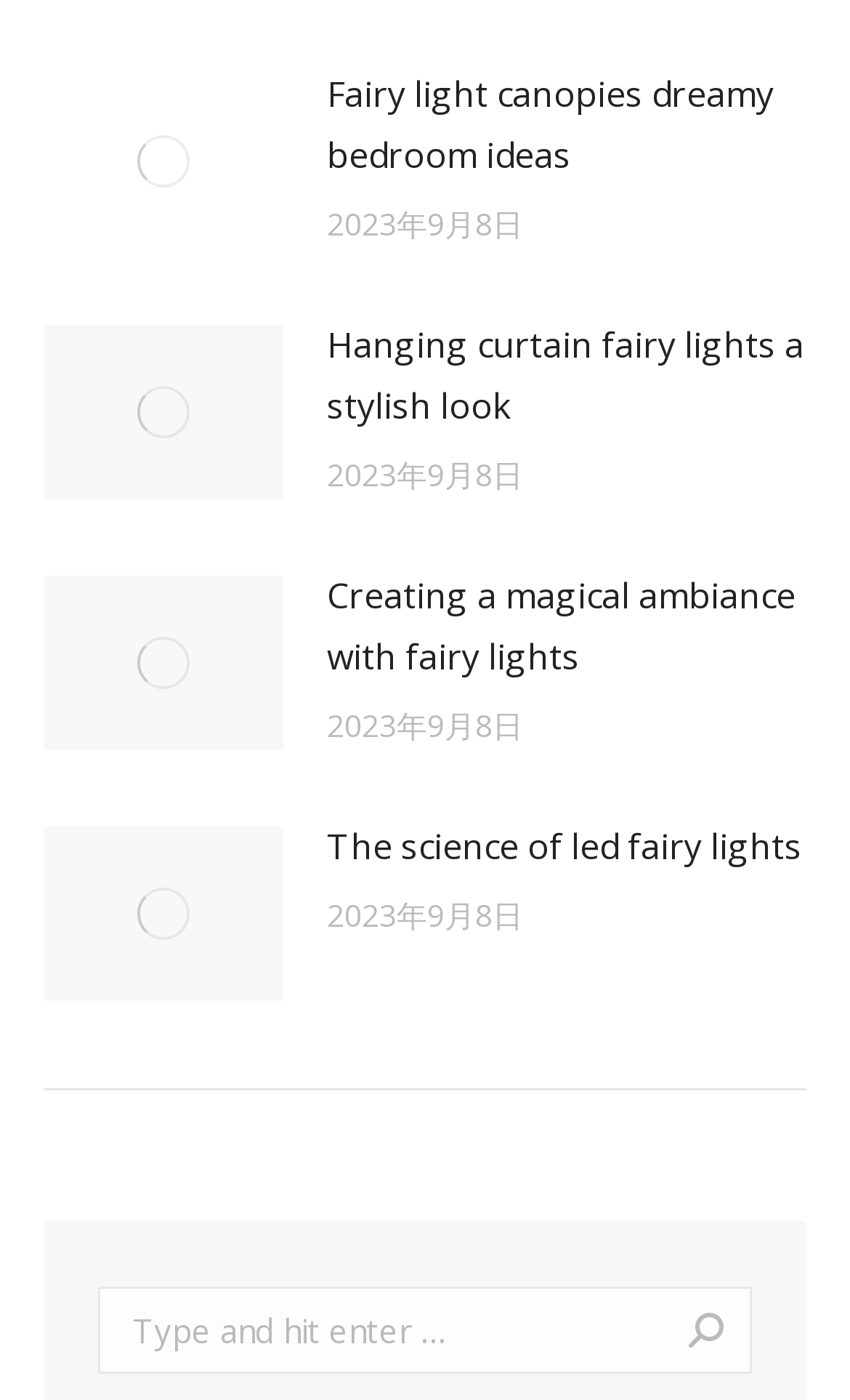Provide a brief response using a word or short phrase to this question:
What is the date of the first article?

2023年9月8日